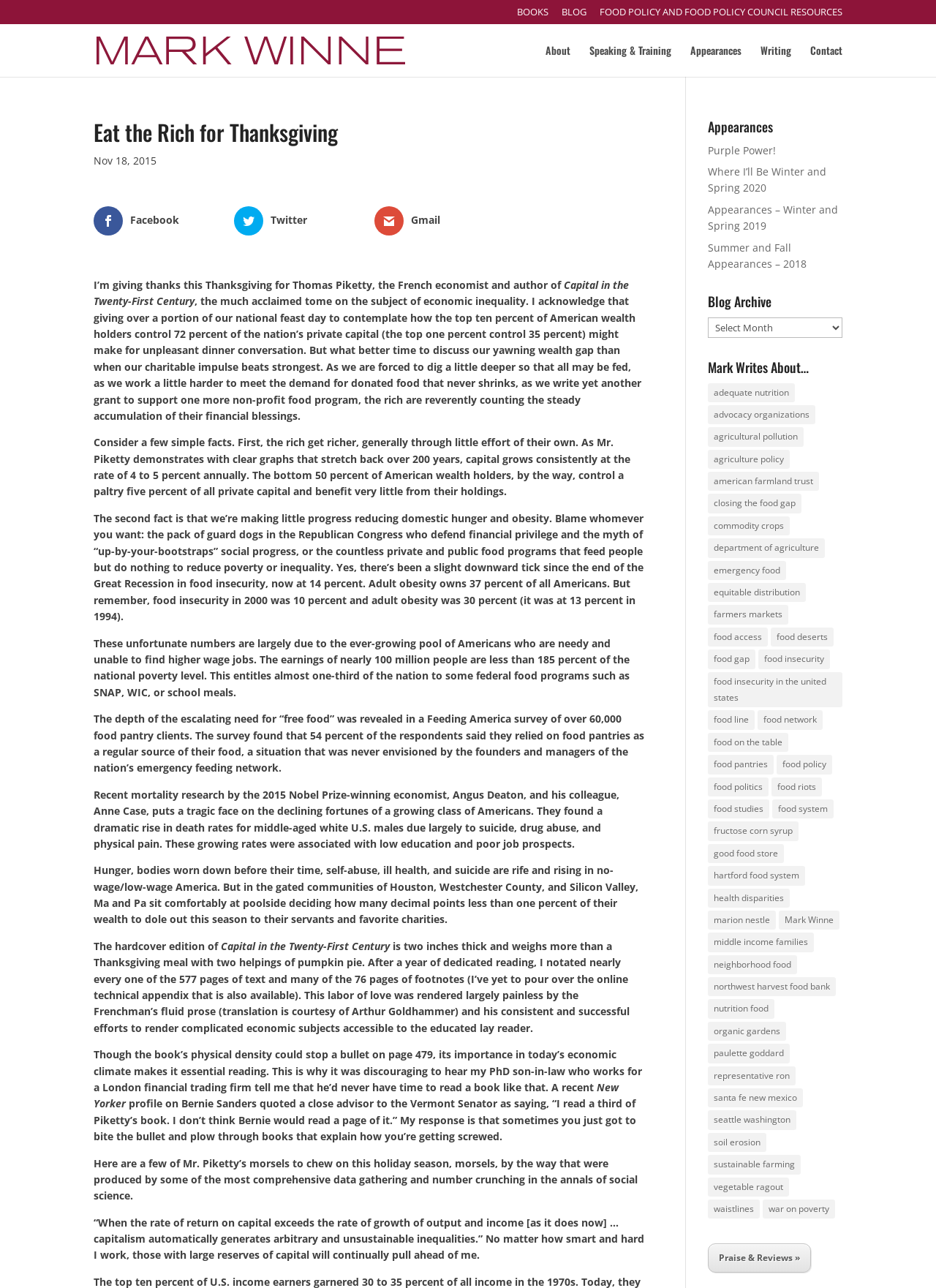Find the bounding box coordinates of the element I should click to carry out the following instruction: "Click on the 'BOOKS' link".

[0.552, 0.006, 0.586, 0.018]